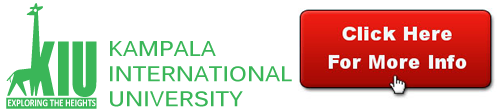Give a detailed account of what is happening in the image.

The image features a promotional banner for Kampala International University (KIU). The design displays the university's logo, which includes a stylized depiction of a giraffe, symbolizing growth and aspiration, situated to the left of the text. Accompanying the logo is the university's name, "KAMPALA INTERNATIONAL UNIVERSITY," prominently rendered in green, along with the tagline "EXPLORING THE HEIGHTS." 

On the right side, there is a vibrant red button that urges the viewer with a call-to-action text, "Click Here For More Info," suggesting that additional information regarding the university is readily available through a simple click. This banner effectively conveys the university's commitment to education and invites prospective students to engage further for more details.